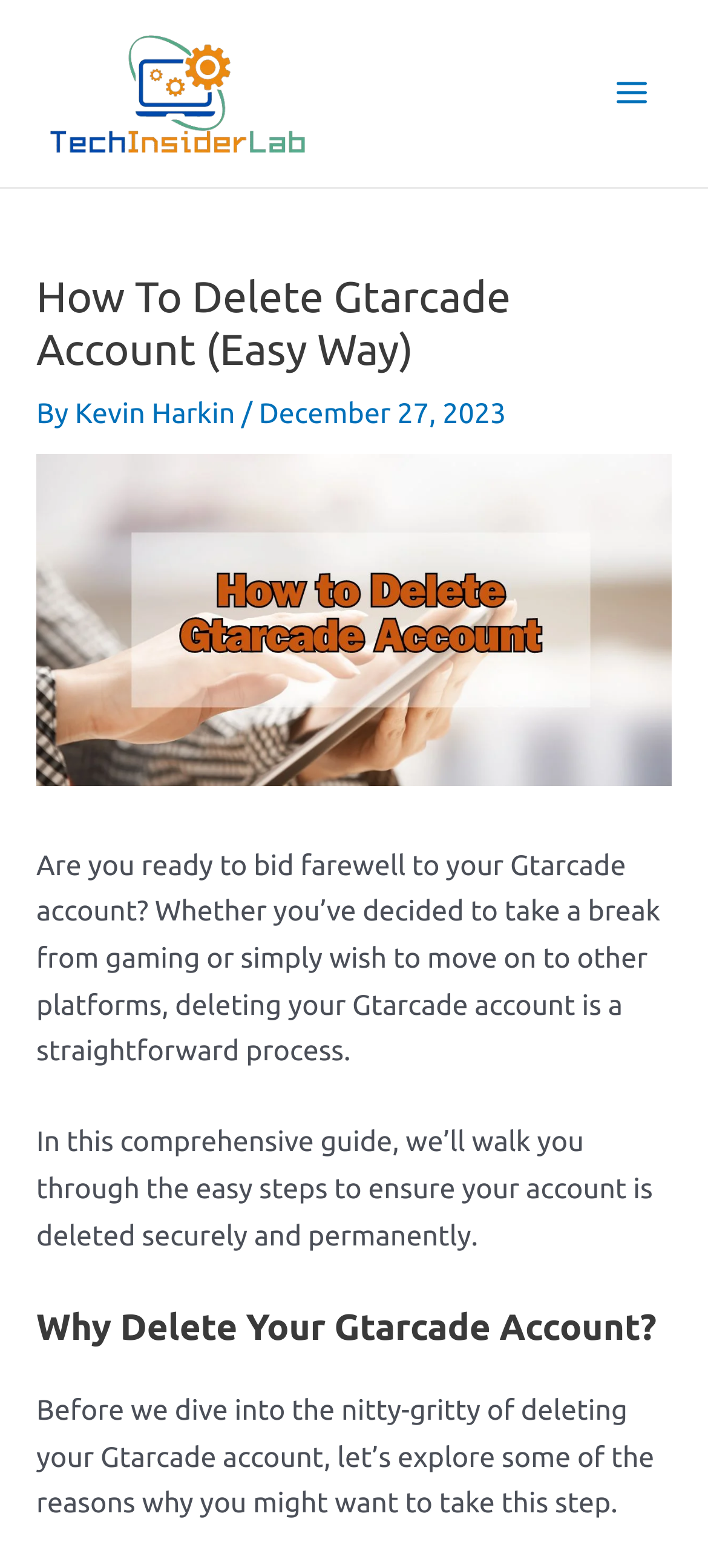For the following element description, predict the bounding box coordinates in the format (top-left x, top-left y, bottom-right x, bottom-right y). All values should be floating point numbers between 0 and 1. Description: aria-label="Back to Discussion List"

None